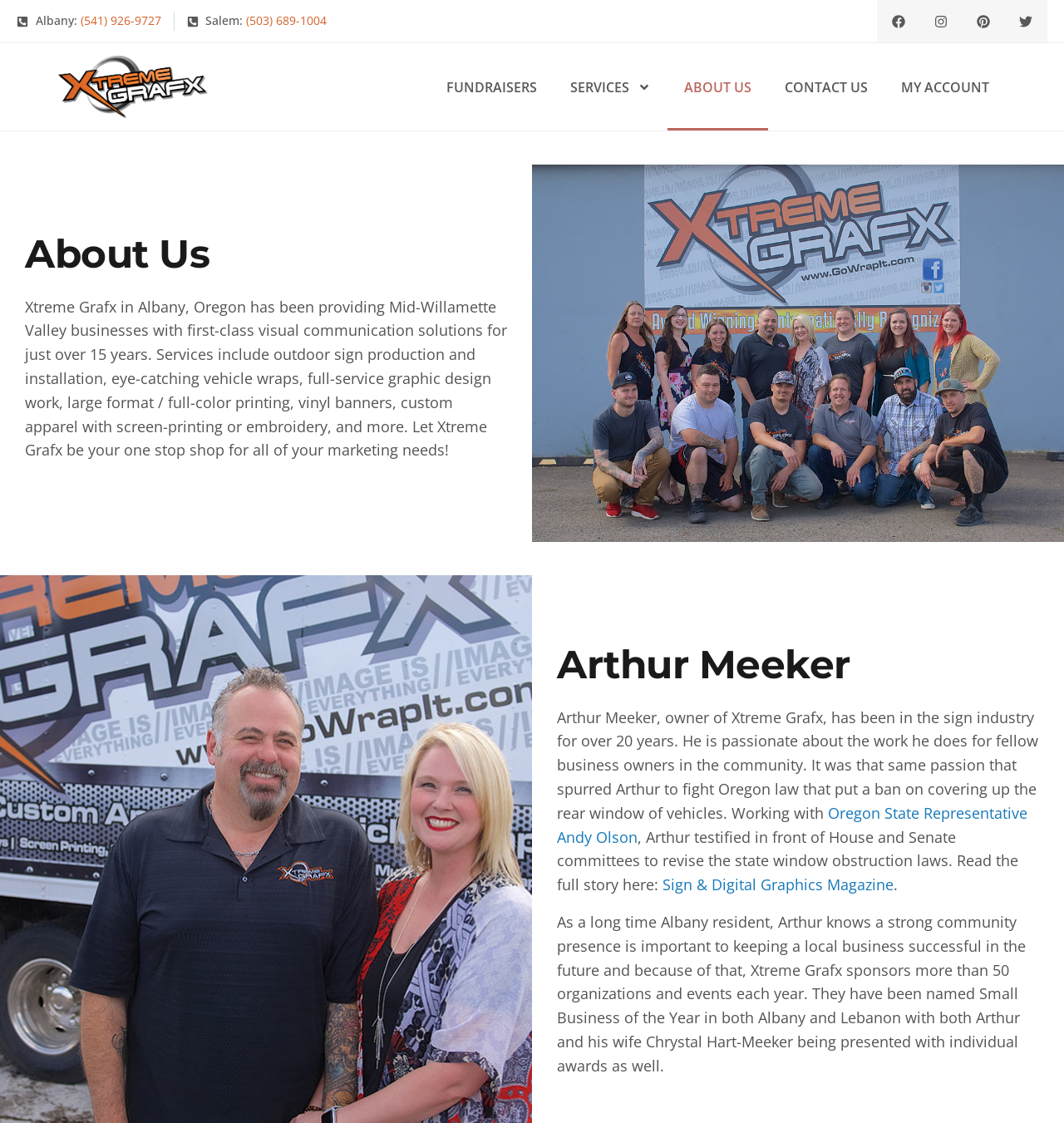Please identify the bounding box coordinates of the region to click in order to complete the given instruction: "Read about Arthur Meeker". The coordinates should be four float numbers between 0 and 1, i.e., [left, top, right, bottom].

[0.523, 0.572, 0.977, 0.613]